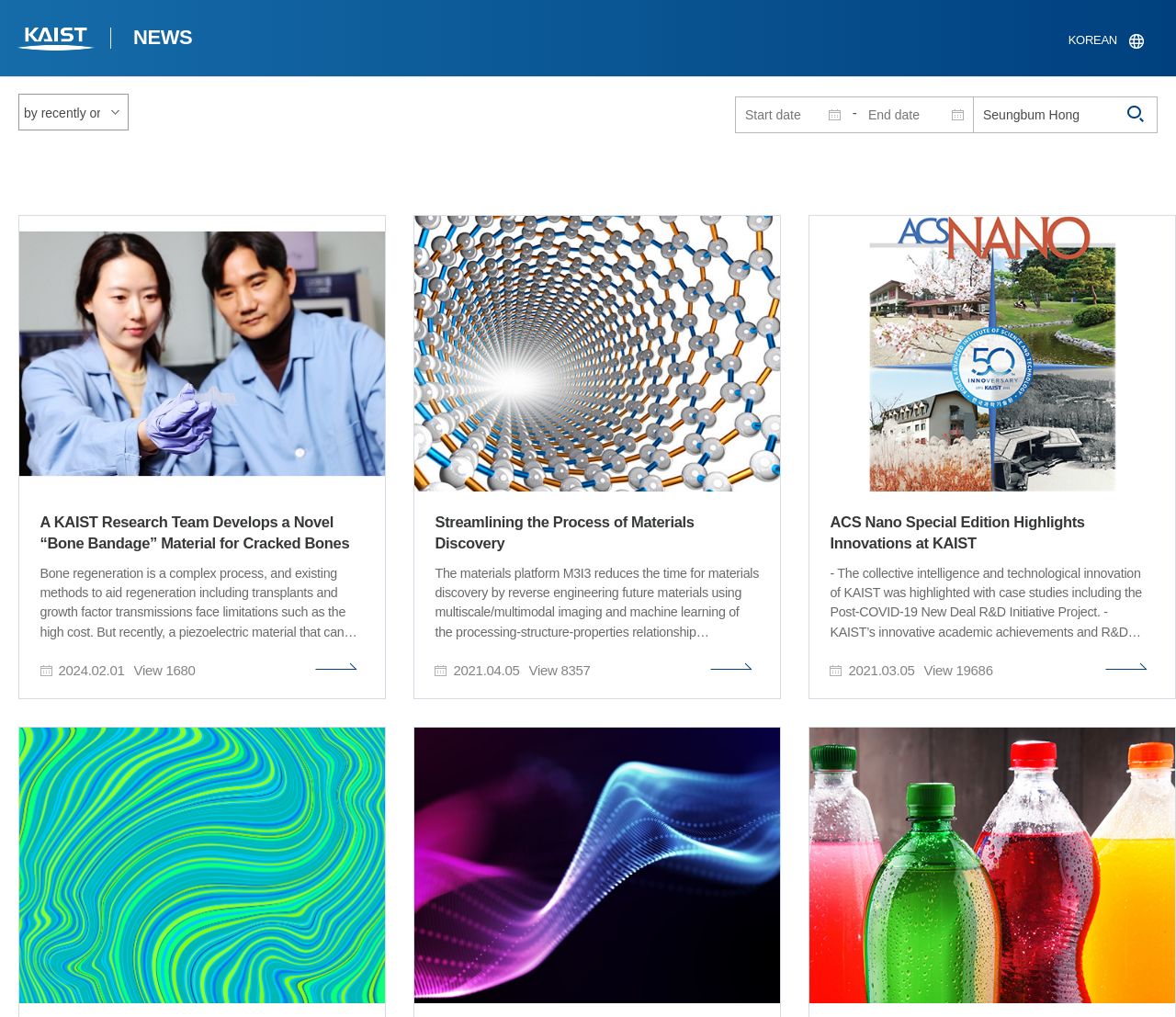Determine the bounding box of the UI element mentioned here: "name="list_s_date" placeholder="Start date"". The coordinates must be in the format [left, top, right, bottom] with values ranging from 0 to 1.

[0.626, 0.096, 0.723, 0.13]